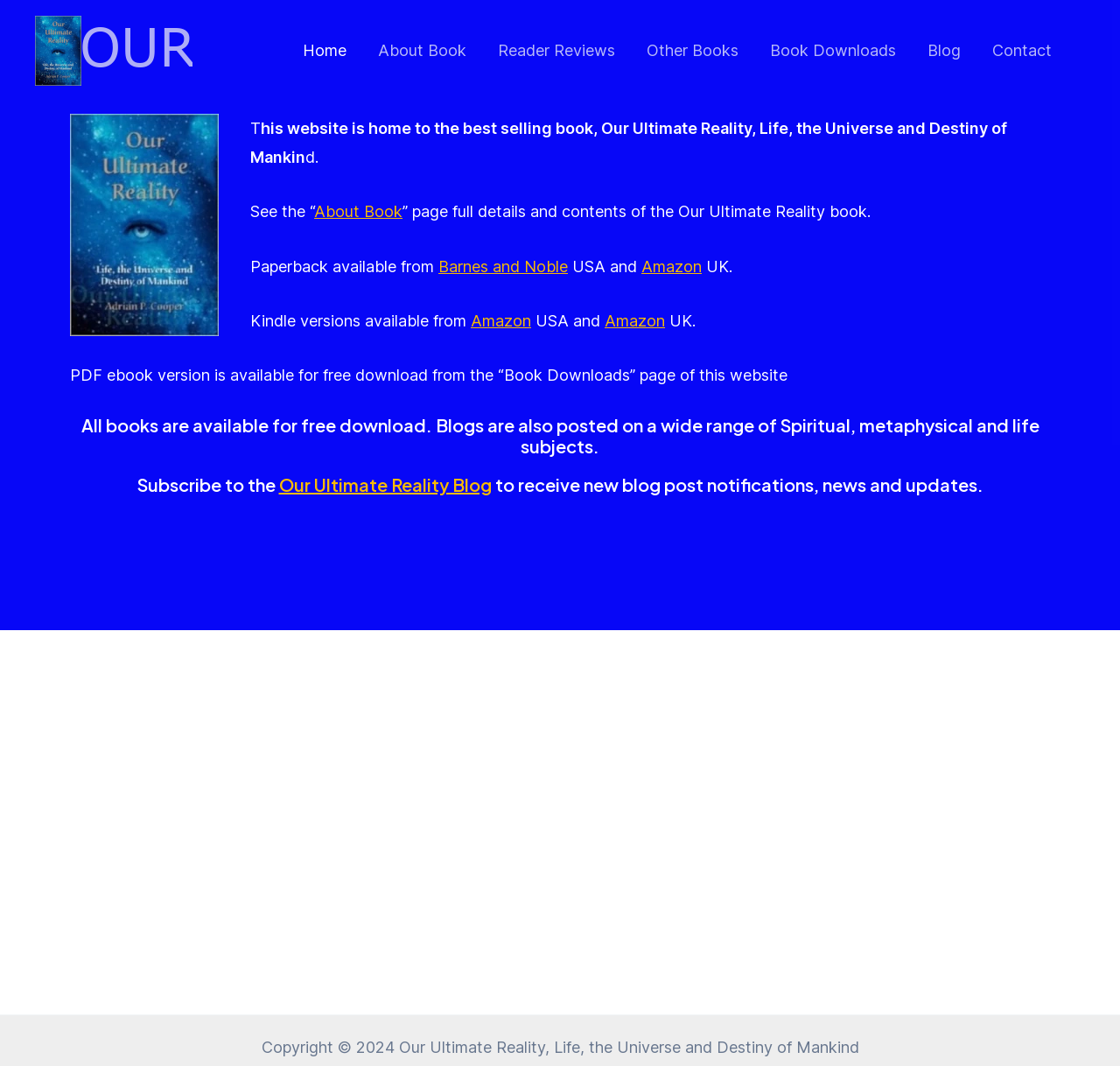What is the purpose of the 'Book Downloads' page?
Based on the screenshot, answer the question with a single word or phrase.

Free download of PDF ebook